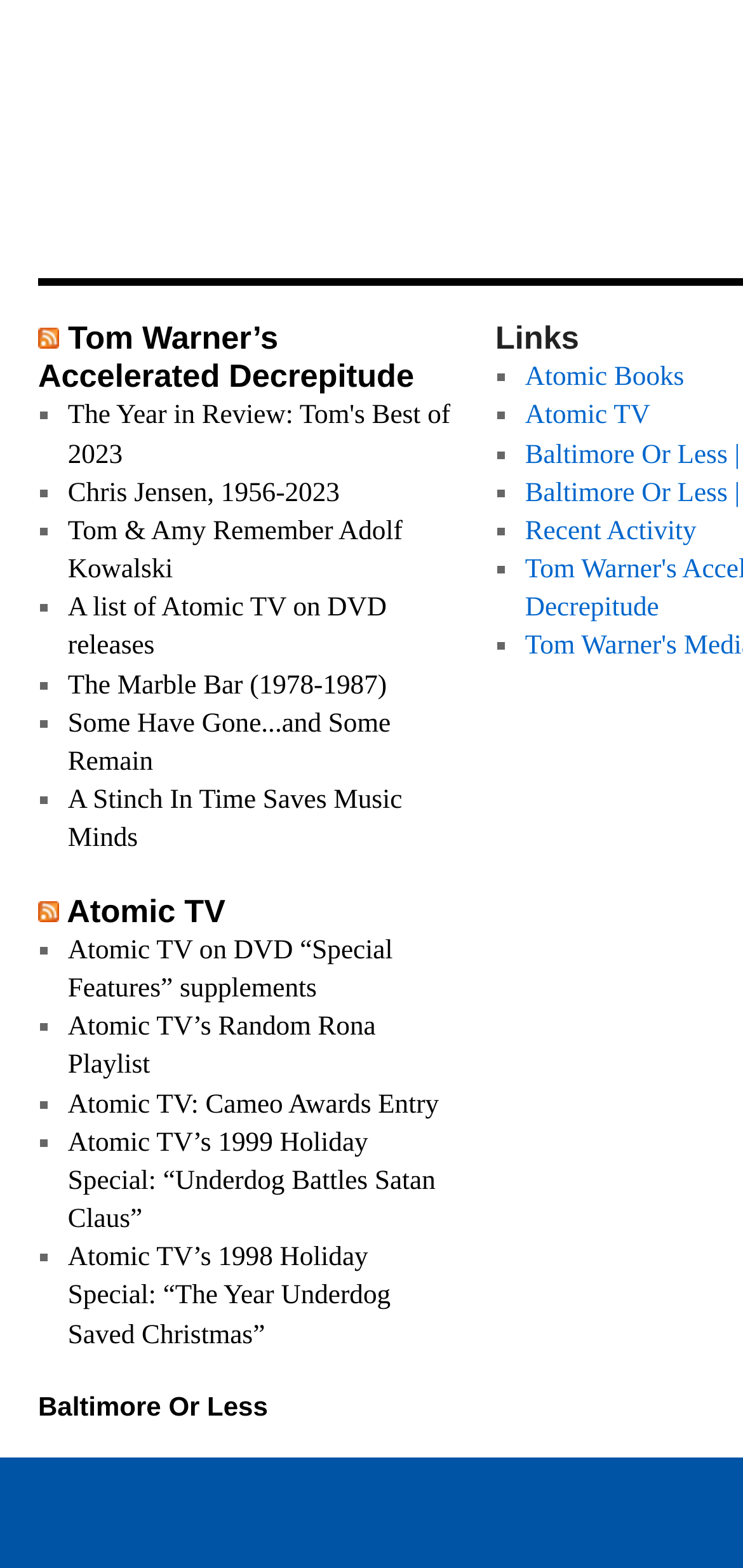Identify the bounding box coordinates of the region I need to click to complete this instruction: "Click on 'Recent Activity'".

[0.707, 0.329, 0.937, 0.349]